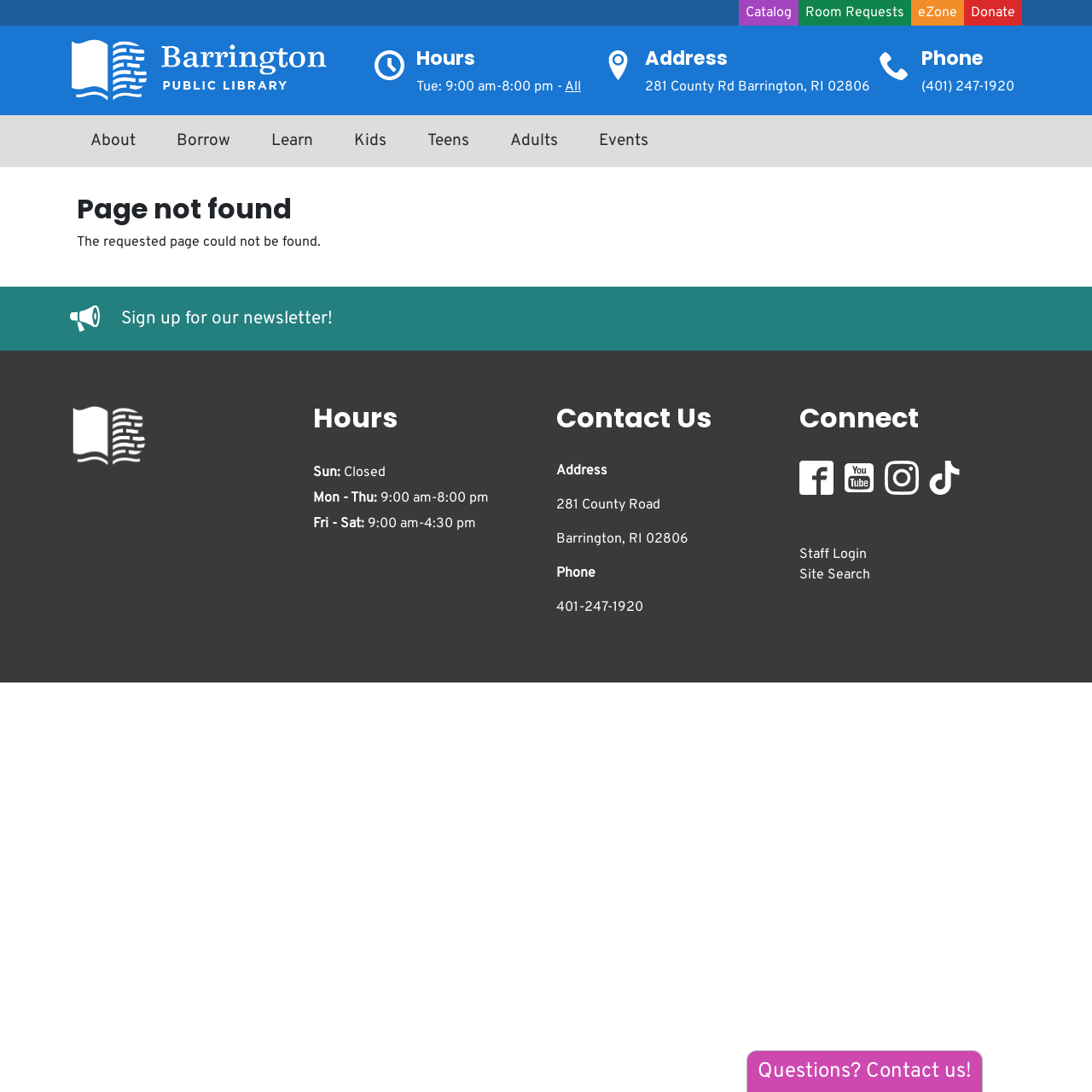Locate the bounding box coordinates of the area that needs to be clicked to fulfill the following instruction: "Click Catalog". The coordinates should be in the format of four float numbers between 0 and 1, namely [left, top, right, bottom].

[0.677, 0.0, 0.731, 0.023]